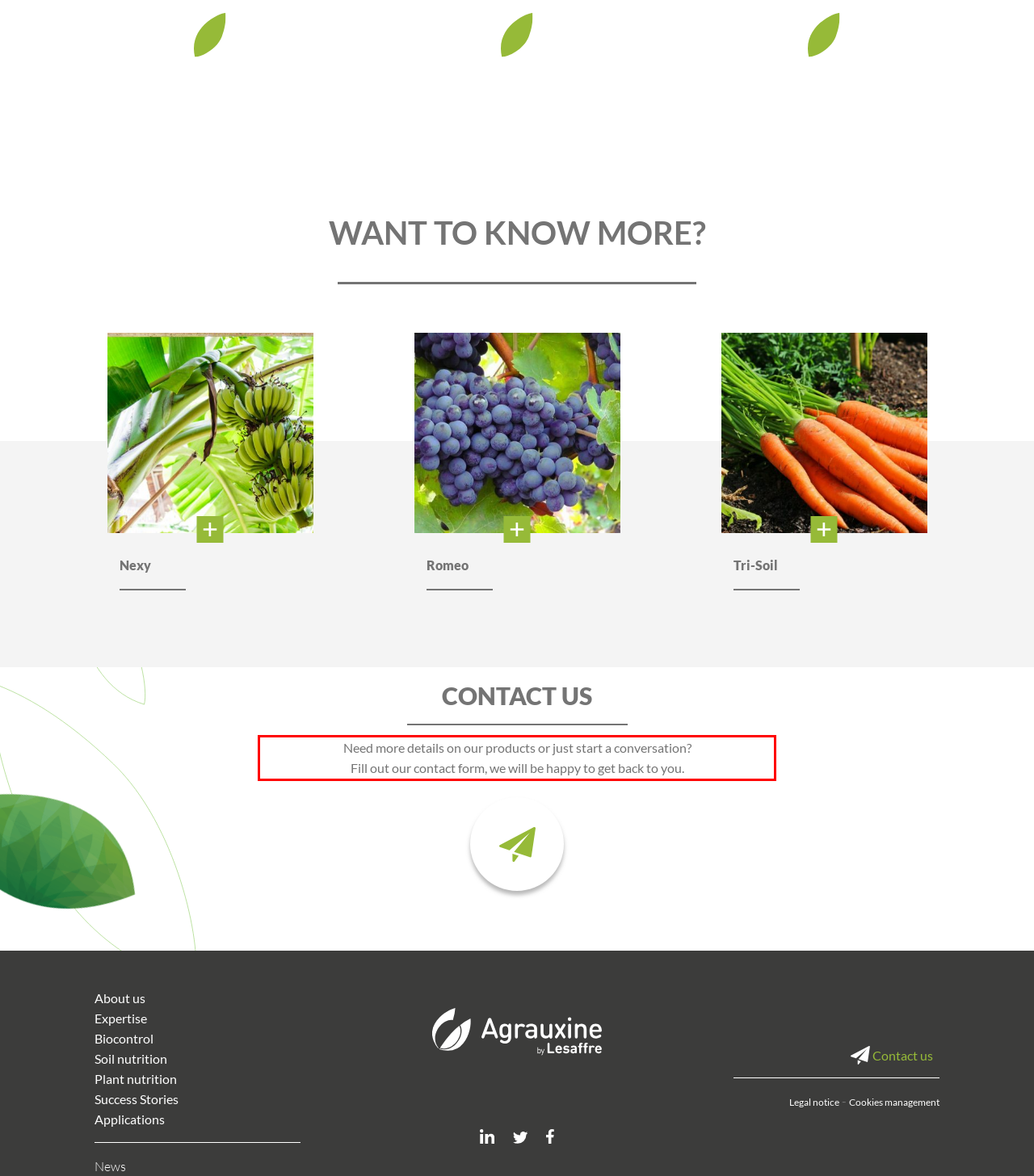Please look at the webpage screenshot and extract the text enclosed by the red bounding box.

Need more details on our products or just start a conversation? Fill out our contact form, we will be happy to get back to you.